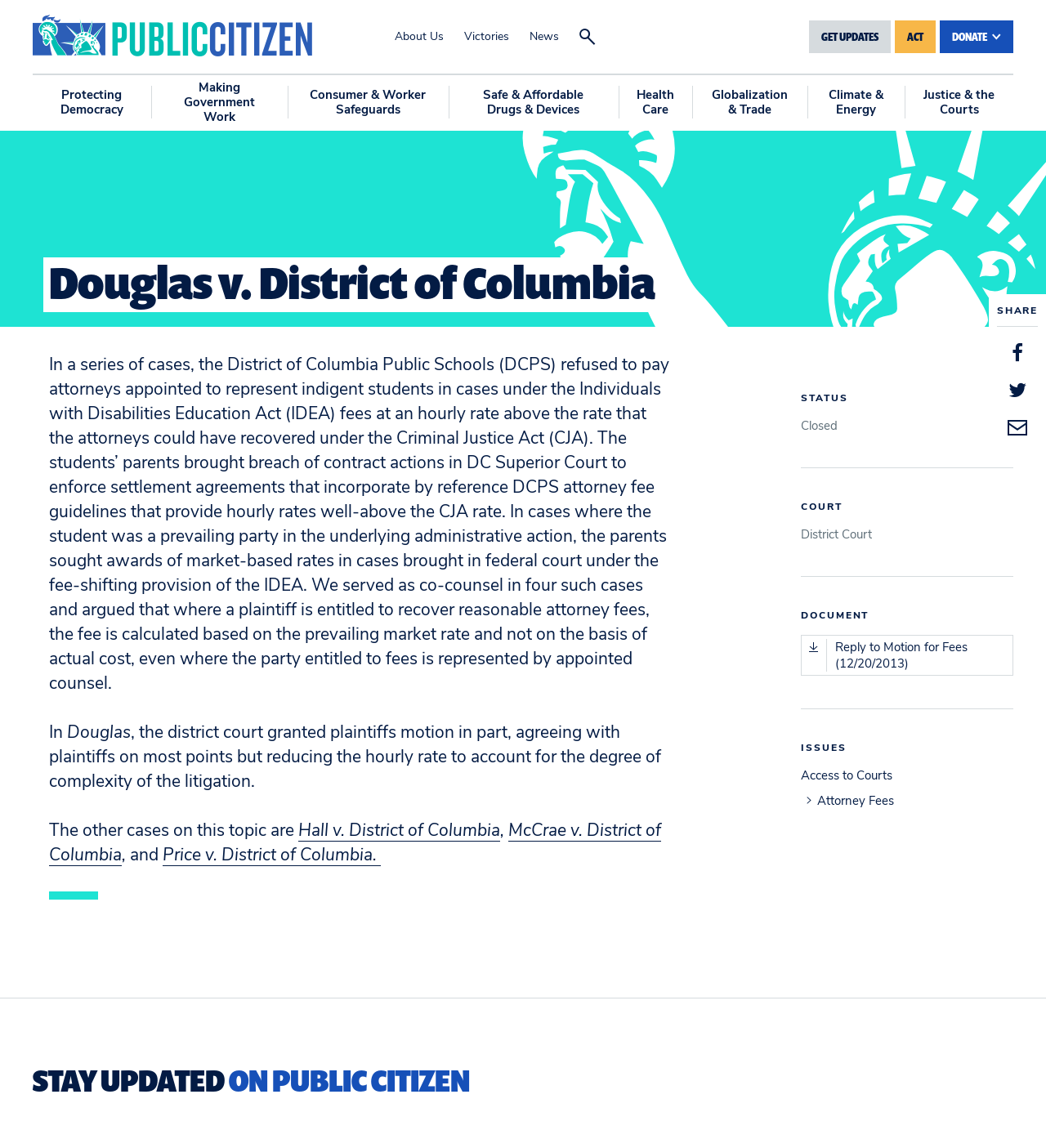Please specify the bounding box coordinates for the clickable region that will help you carry out the instruction: "Click on 'Victories'".

[0.444, 0.027, 0.487, 0.037]